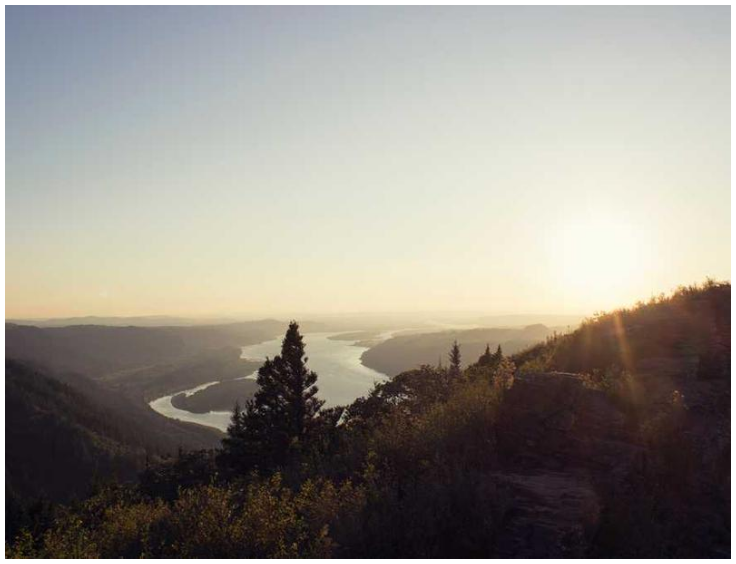Please answer the following query using a single word or phrase: 
What is the atmosphere evoked by the image?

serene